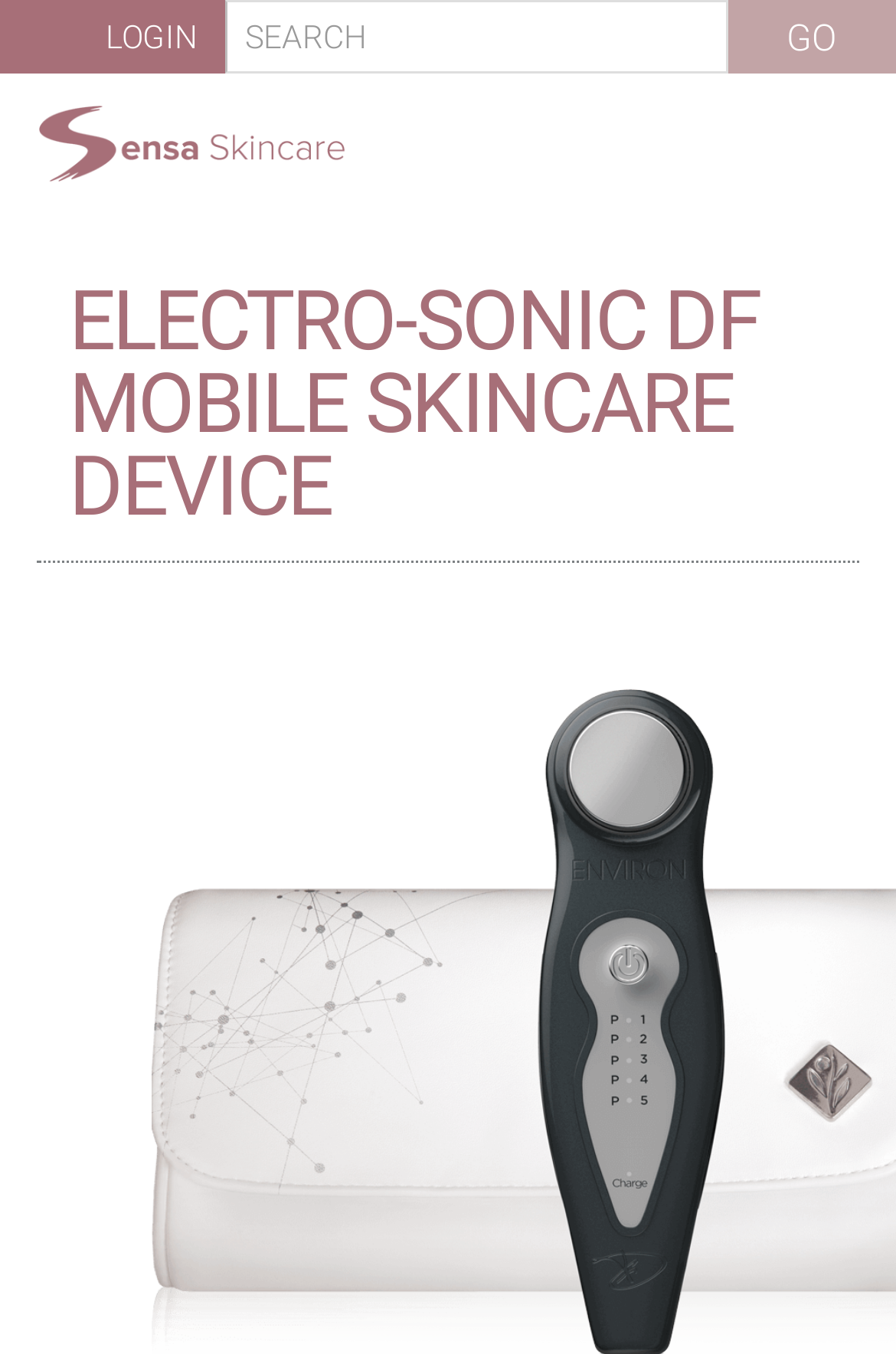Locate the bounding box coordinates of the element you need to click to accomplish the task described by this instruction: "search for products".

[0.25, 0.0, 0.812, 0.054]